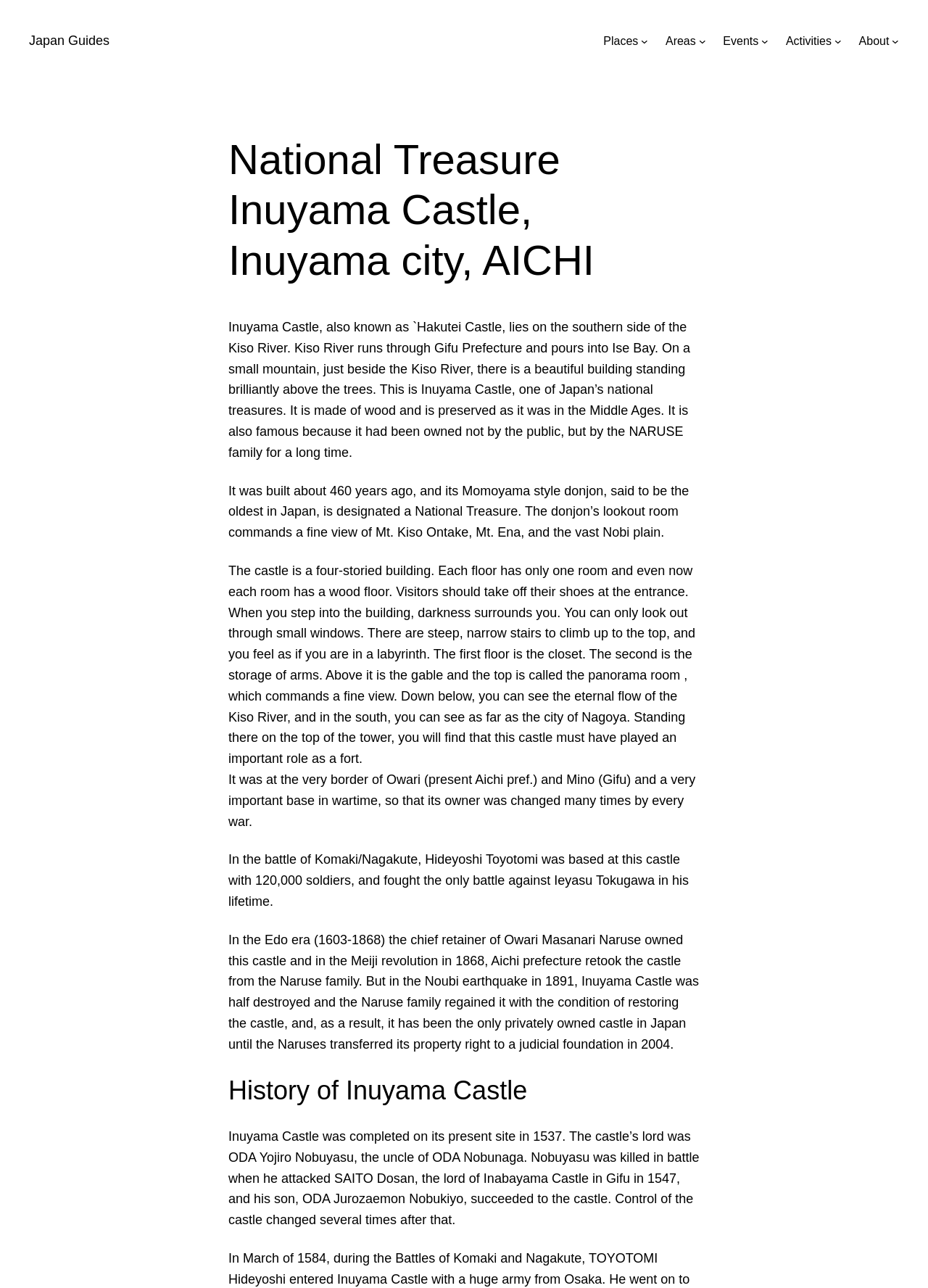Offer a meticulous description of the webpage's structure and content.

The webpage is about National Treasure Inuyama Castle, located in Inuyama city, Aichi, Japan. At the top, there is a navigation menu with links to "Places", "Areas", "Events", "Activities", and "About", each accompanied by a submenu button. 

Below the navigation menu, there is a large heading that reads "National Treasure Inuyama Castle, Inuyama city, AICHI". 

The main content of the webpage is a series of paragraphs that provide information about Inuyama Castle. The text describes the castle's location, its history, and its architecture. It explains that the castle is a four-storied building with a Momoyama style donjon, which is designated a National Treasure. The text also mentions the castle's importance as a fort and its role in various battles throughout Japanese history.

There are five paragraphs of text in total, each providing detailed information about the castle. The text is divided into sections, with a heading "History of Inuyama Castle" separating the last two paragraphs from the rest.